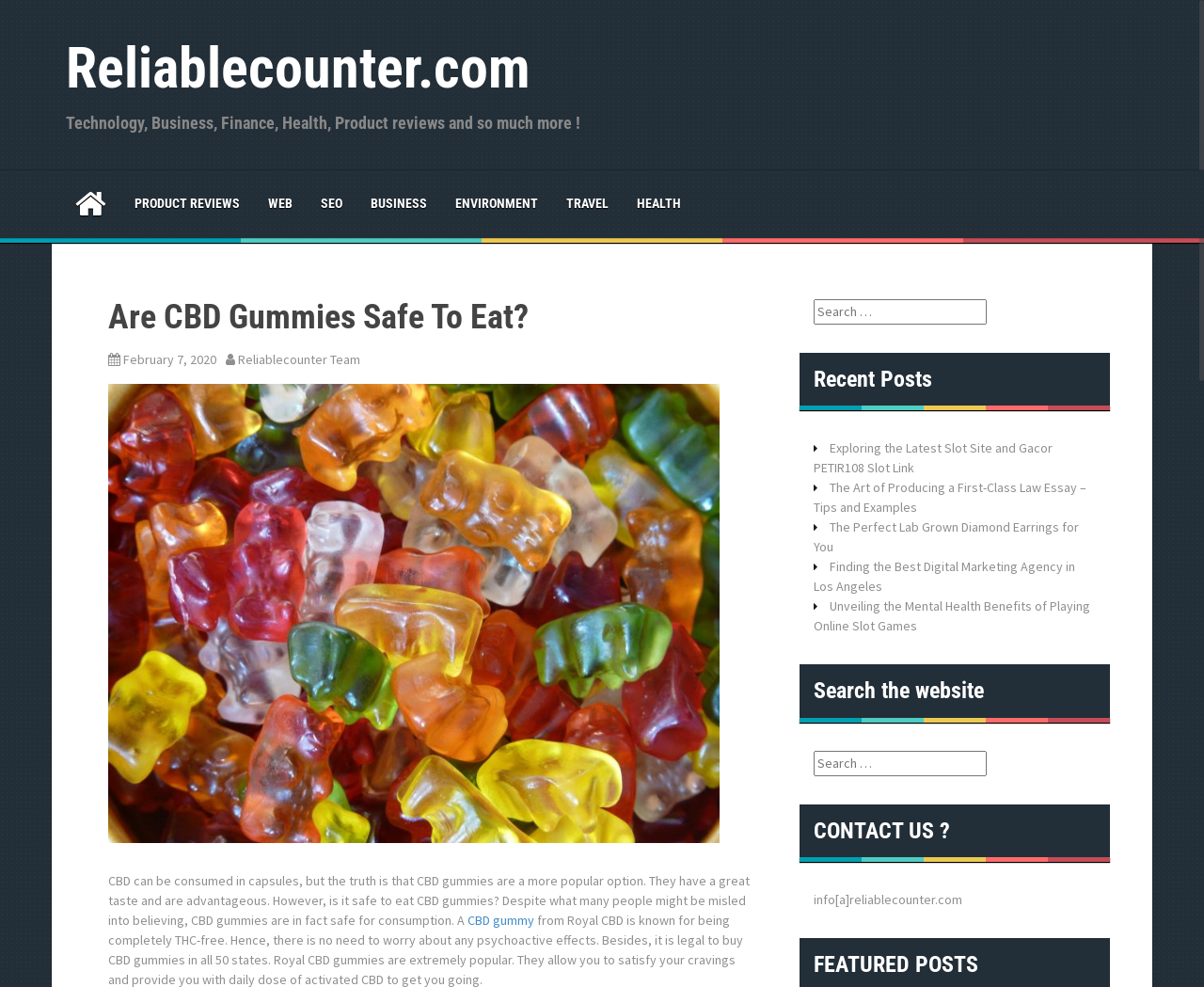Show the bounding box coordinates for the element that needs to be clicked to execute the following instruction: "View 'HEALTH' category". Provide the coordinates in the form of four float numbers between 0 and 1, i.e., [left, top, right, bottom].

[0.529, 0.196, 0.566, 0.216]